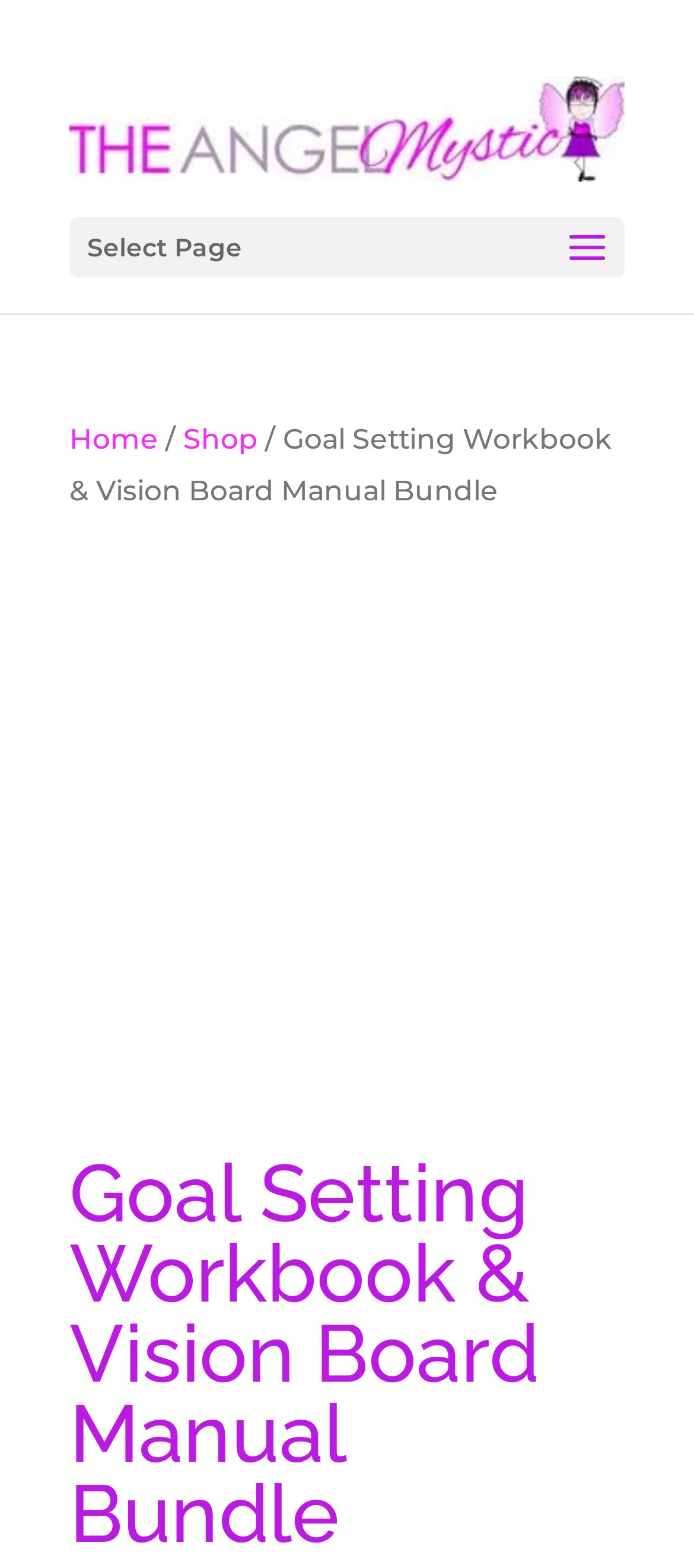Find the bounding box of the UI element described as: "Shop". The bounding box coordinates should be given as four float values between 0 and 1, i.e., [left, top, right, bottom].

[0.264, 0.269, 0.372, 0.291]